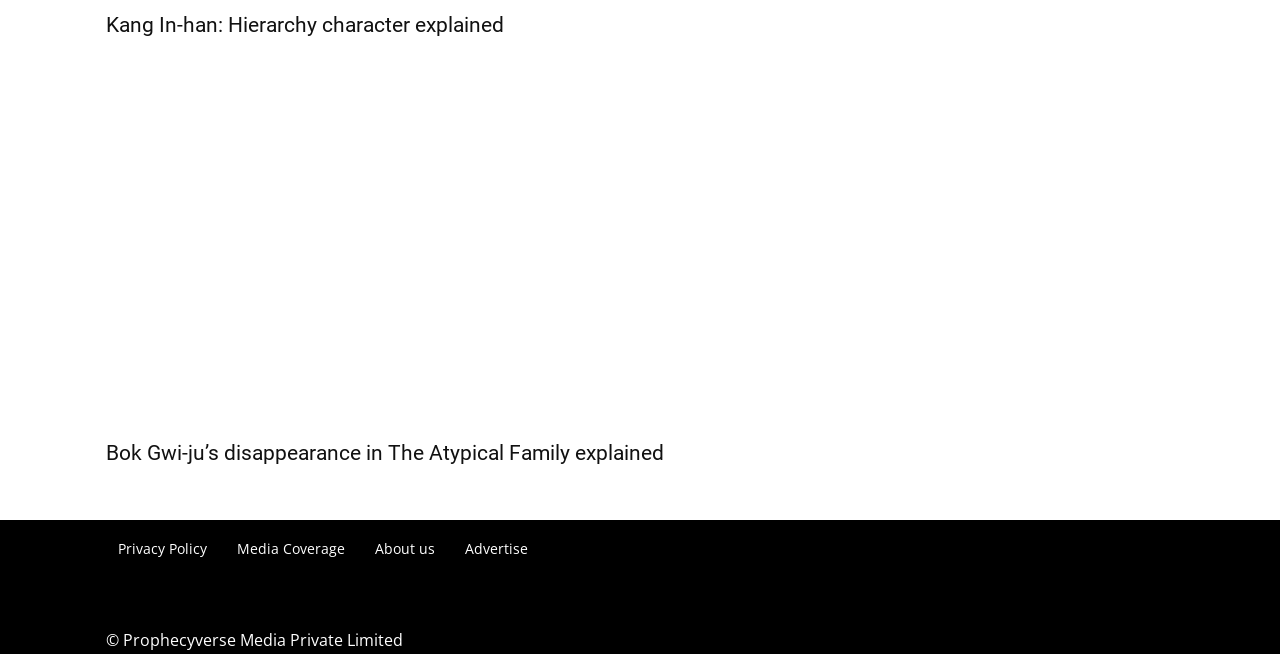What is the topic of the second article?
Please craft a detailed and exhaustive response to the question.

The second article's heading is 'Bok Gwi-ju’s disappearance in The Atypical Family explained', which suggests that the topic of the article is Bok Gwi-ju's disappearance, likely a plot point from a TV show or movie.